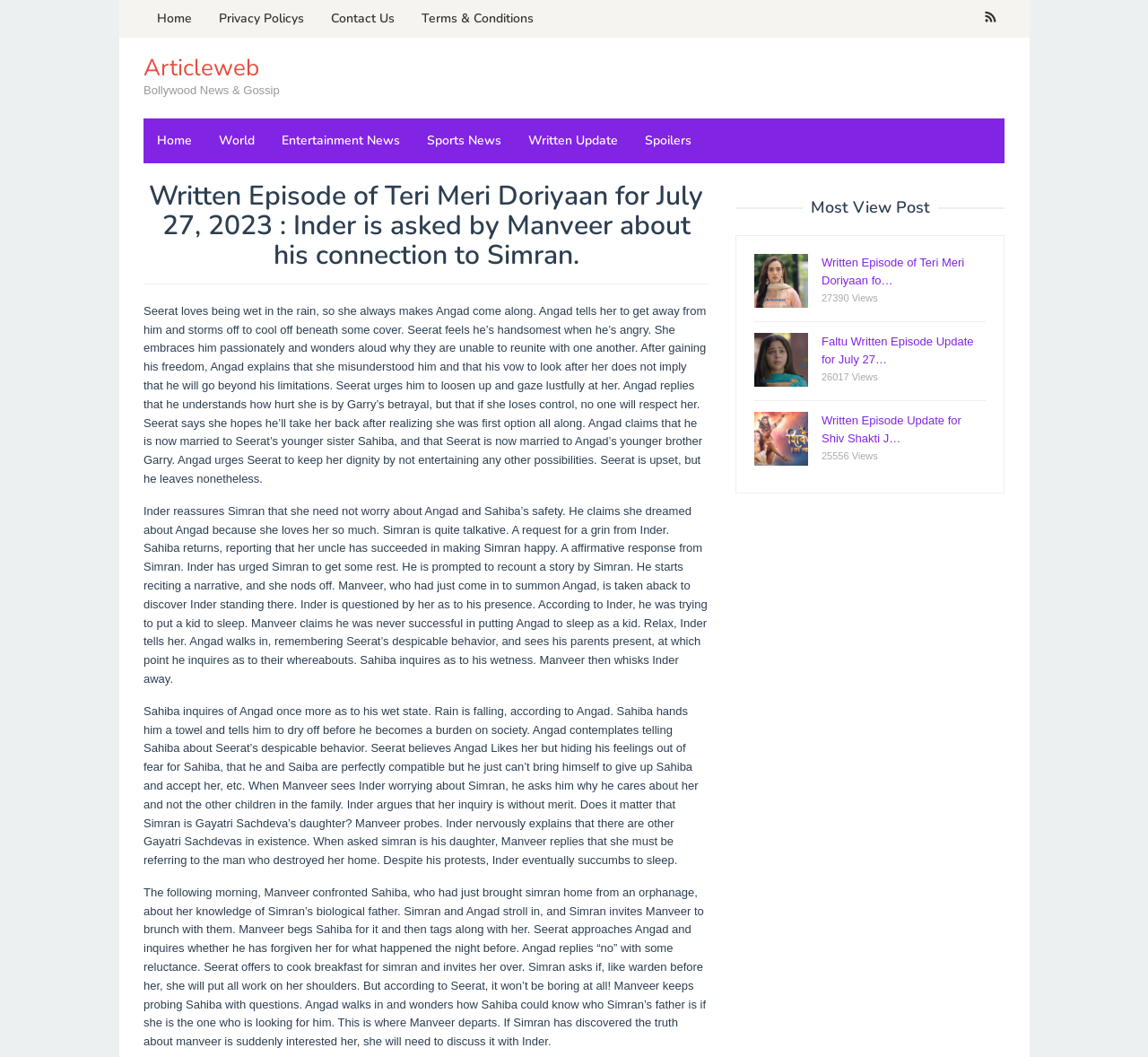What is Angad's relationship with Sahiba?
Refer to the image and answer the question using a single word or phrase.

Husband